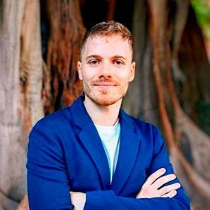Please provide a one-word or phrase answer to the question: 
What are Álvaro's academic interests?

applied macroeconomics and macro-finance